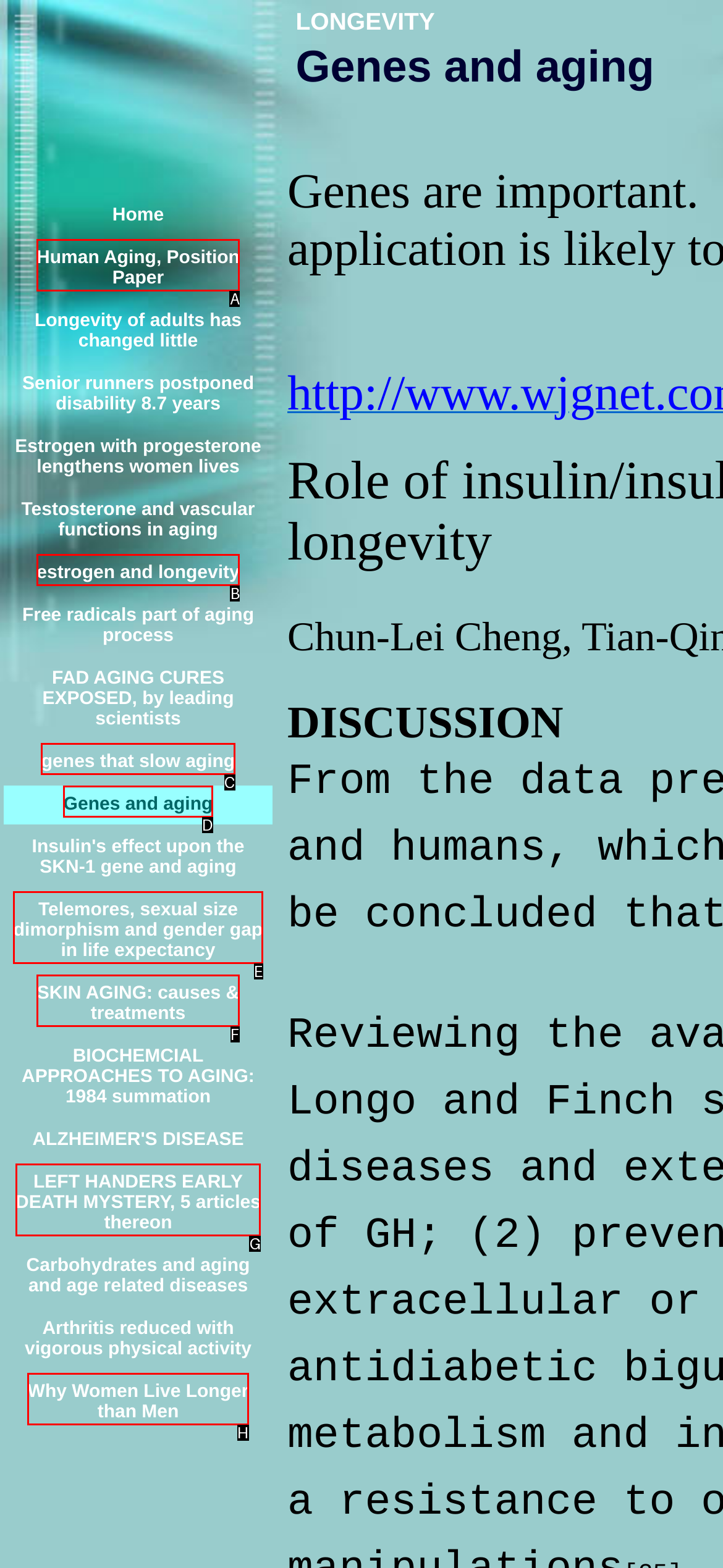Choose the HTML element that matches the description: SKIN AGING: causes & treatments
Reply with the letter of the correct option from the given choices.

F